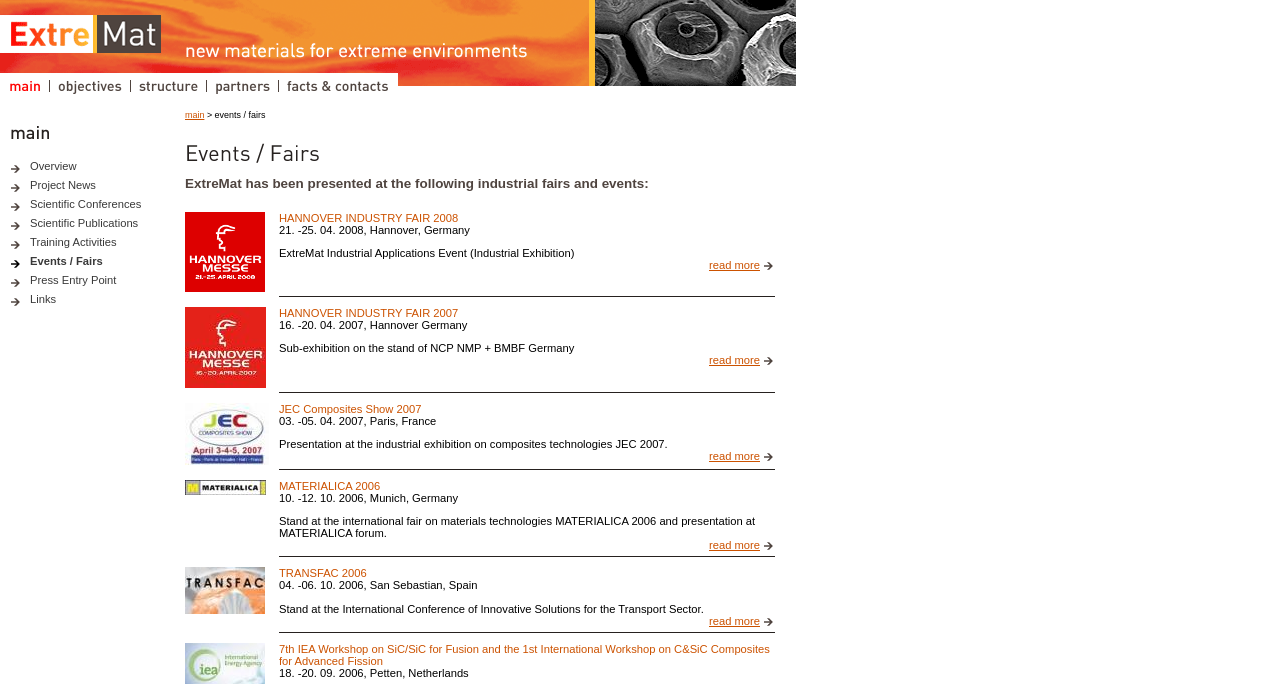Provide a brief response in the form of a single word or phrase:
How many events are listed on this webpage?

4